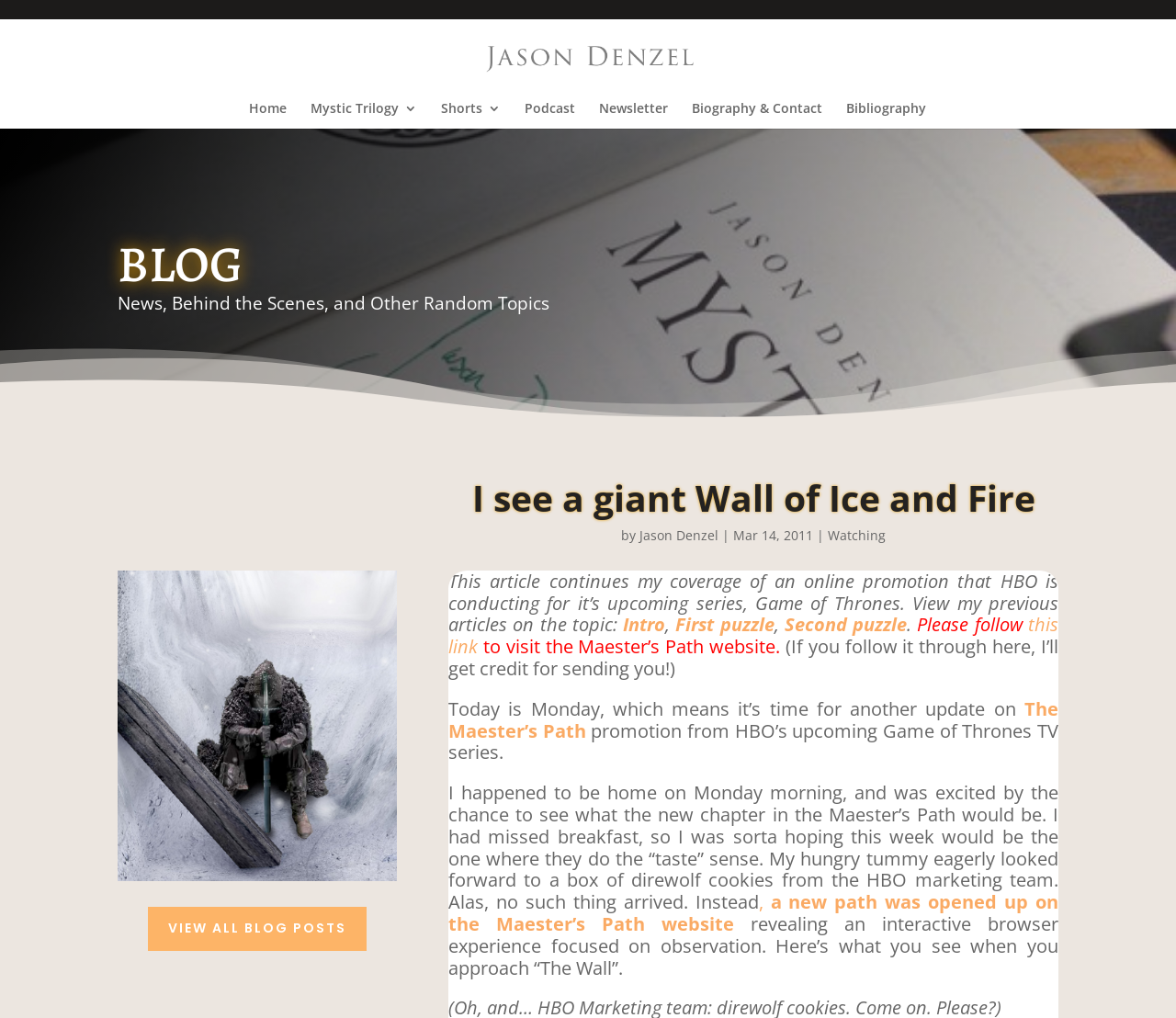How many links are there in the main navigation menu?
Using the details from the image, give an elaborate explanation to answer the question.

The main navigation menu can be identified by looking at the links 'Home', 'Mystic Trilogy 3', 'Shorts 3', 'Podcast', 'Newsletter', 'Biography & Contact', and 'Bibliography', which are all located at the top of the page with similar bounding box coordinates. Counting these links, there are 7 links in the main navigation menu.